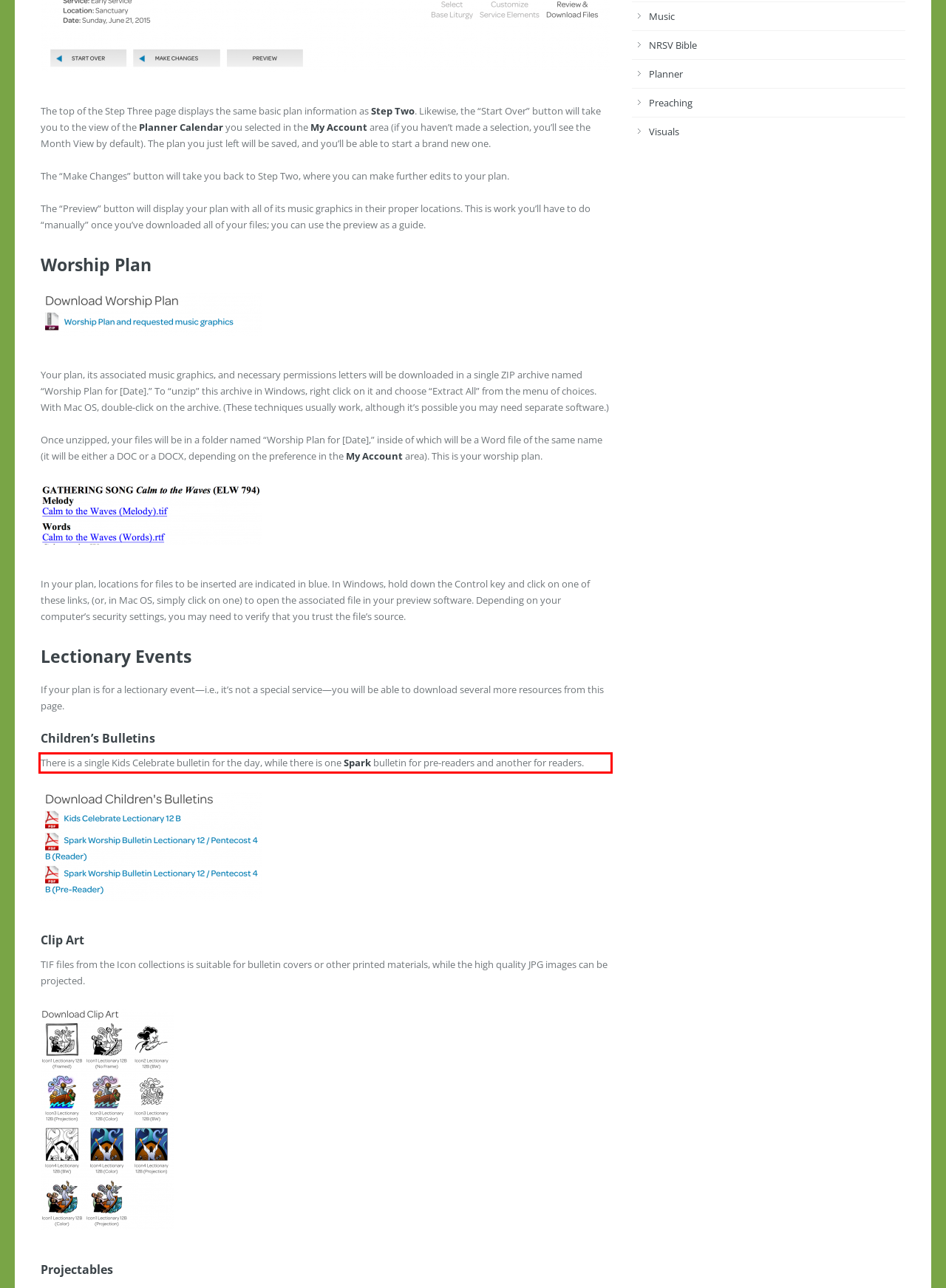You are presented with a screenshot containing a red rectangle. Extract the text found inside this red bounding box.

There is a single Kids Celebrate bulletin for the day, while there is one Spark bulletin for pre-readers and another for readers.